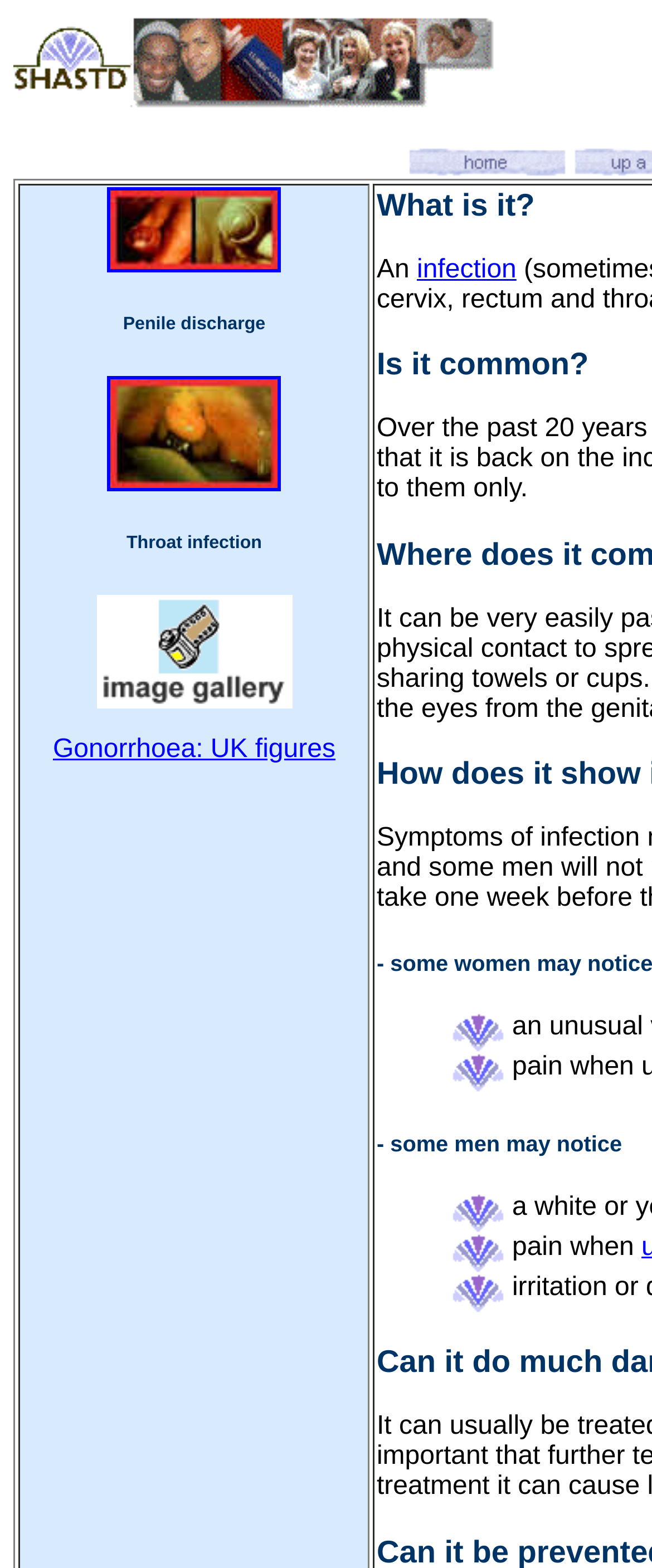Respond to the following question using a concise word or phrase: 
How many images are there on this webpage?

6